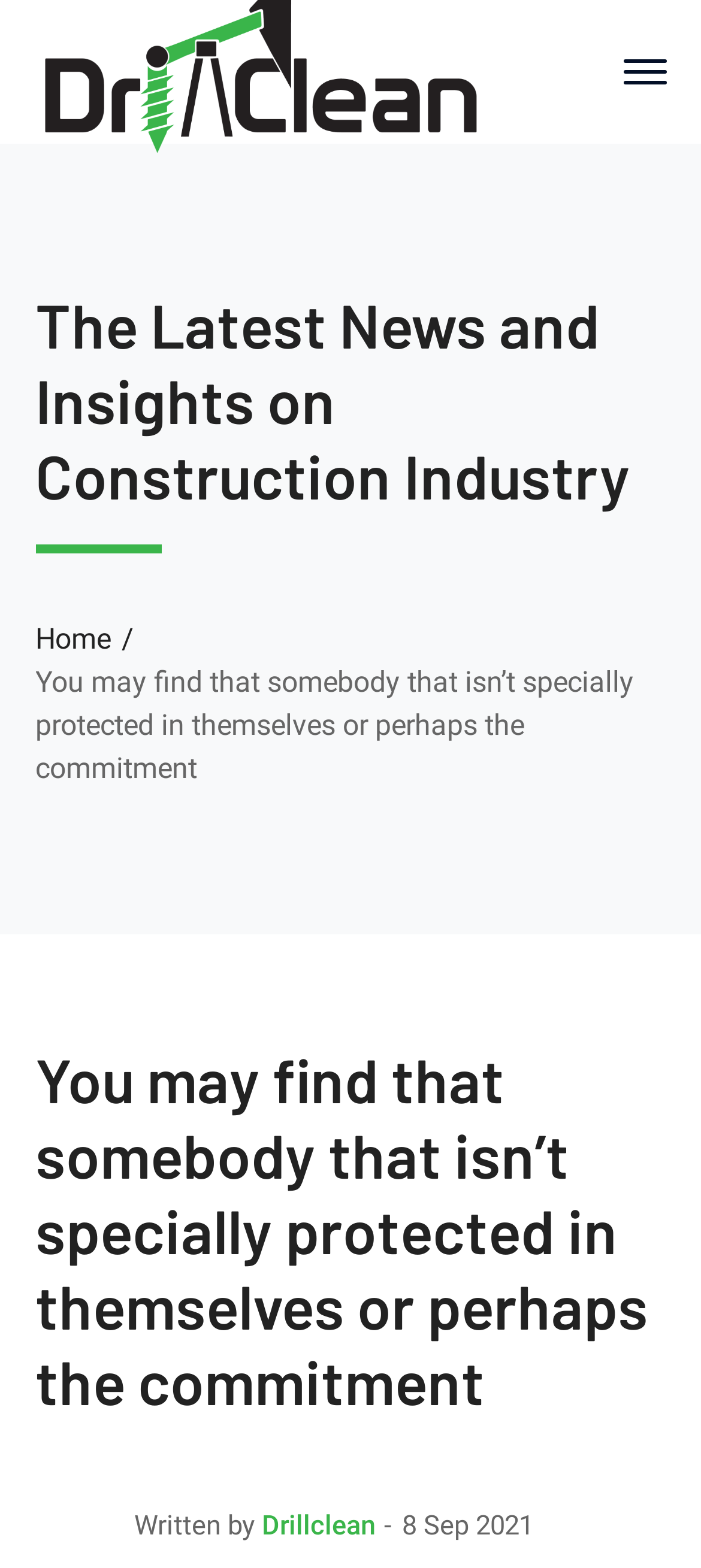Given the webpage screenshot, identify the bounding box of the UI element that matches this description: "title="DrillClean"".

[0.05, 0.034, 0.691, 0.055]